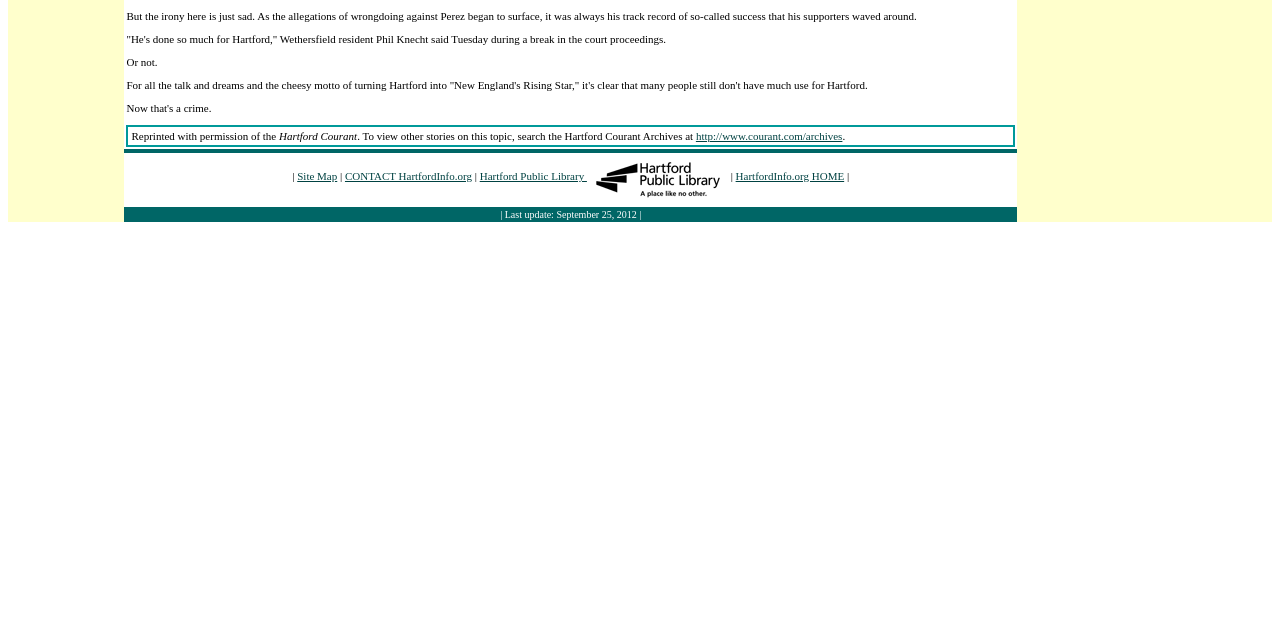Based on the element description: "HartfordInfo.org HOME", identify the bounding box coordinates for this UI element. The coordinates must be four float numbers between 0 and 1, listed as [left, top, right, bottom].

[0.575, 0.266, 0.66, 0.284]